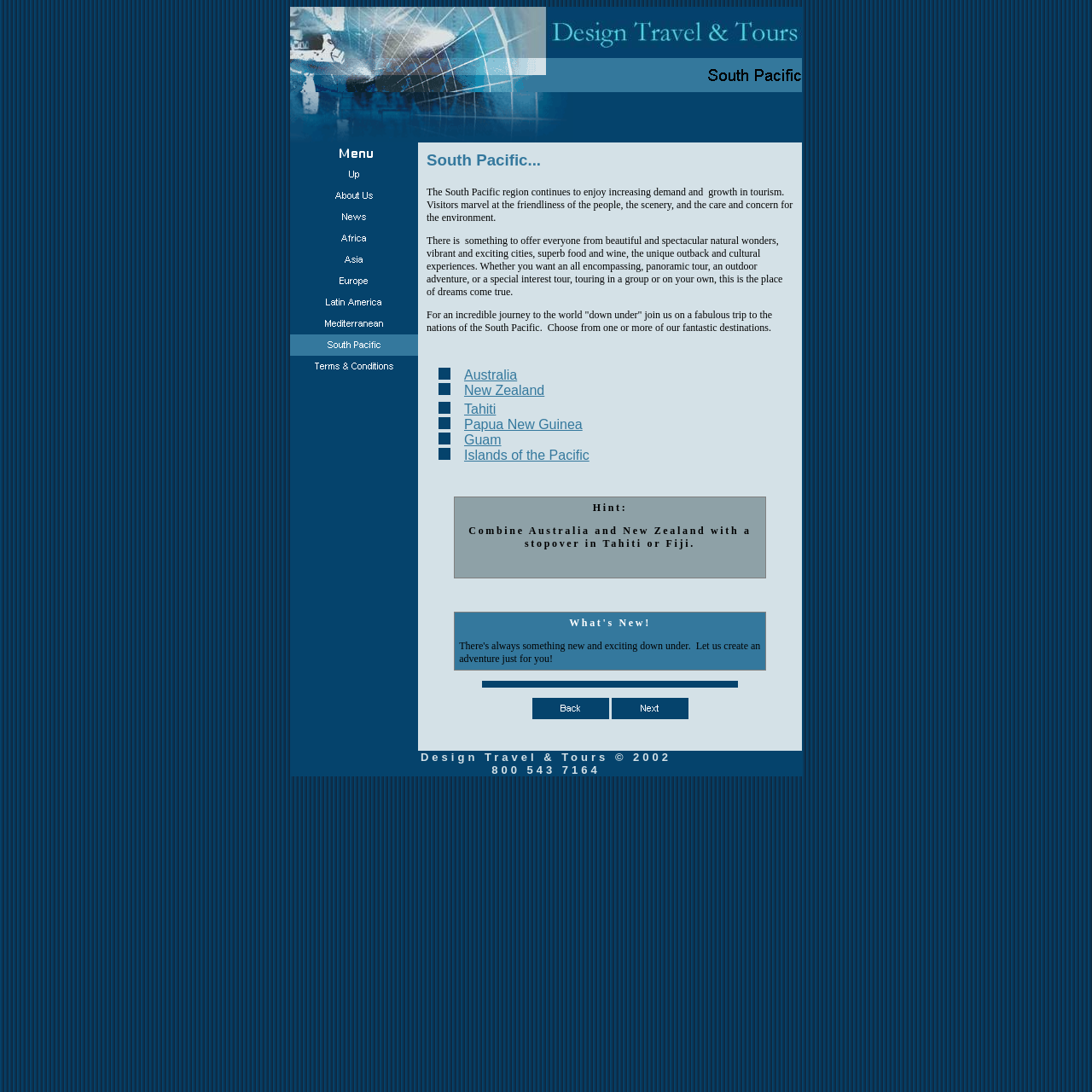Using the information in the image, could you please answer the following question in detail:
What is the purpose of the webpage?

The purpose of the webpage is to promote tourism in the South Pacific region. It provides information about the region's attractions, experiences, and destinations to encourage tourists to visit and explore the area.